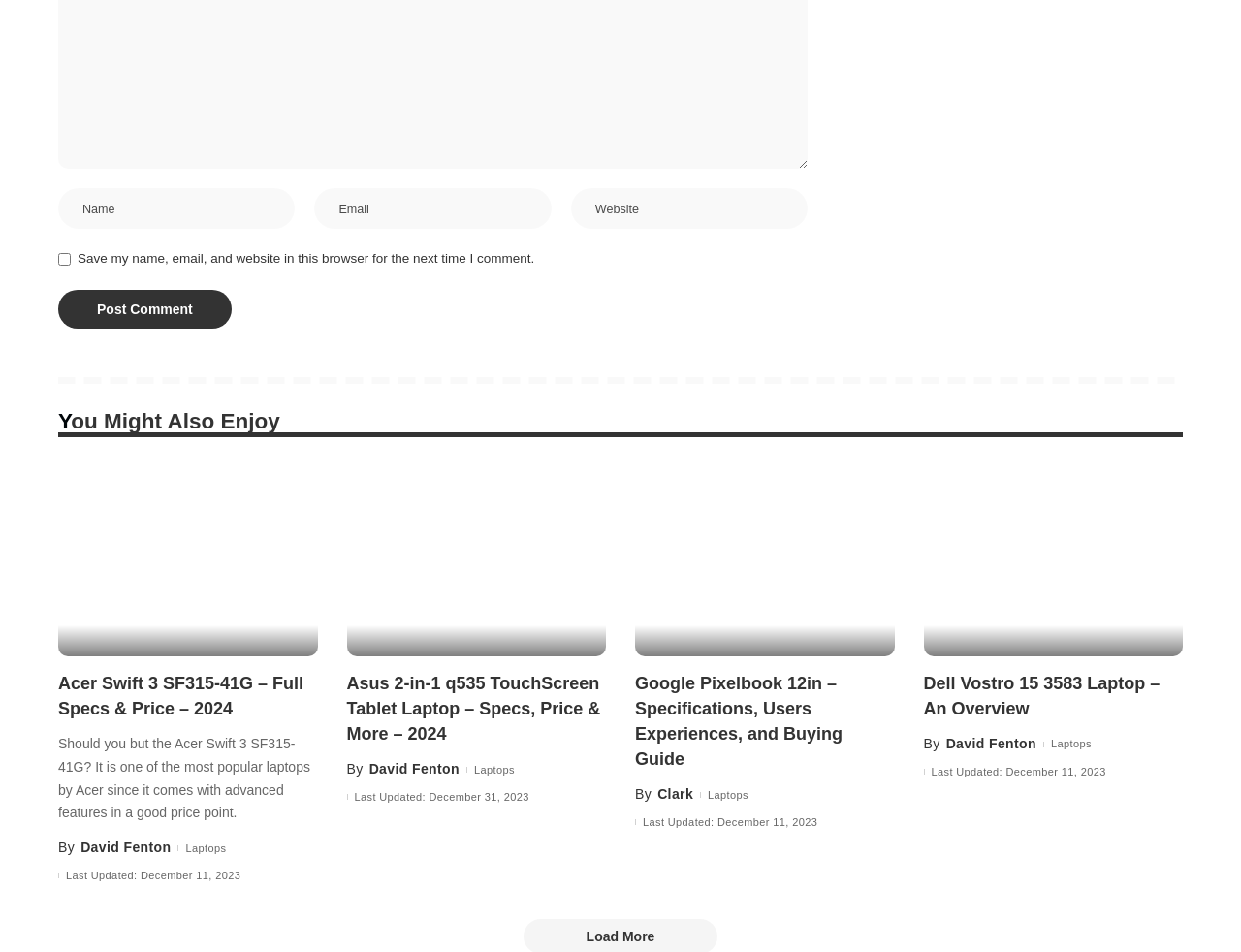Please determine the bounding box coordinates for the element that should be clicked to follow these instructions: "Read more about Acer Swift 3 SF315-41G".

[0.047, 0.485, 0.256, 0.689]